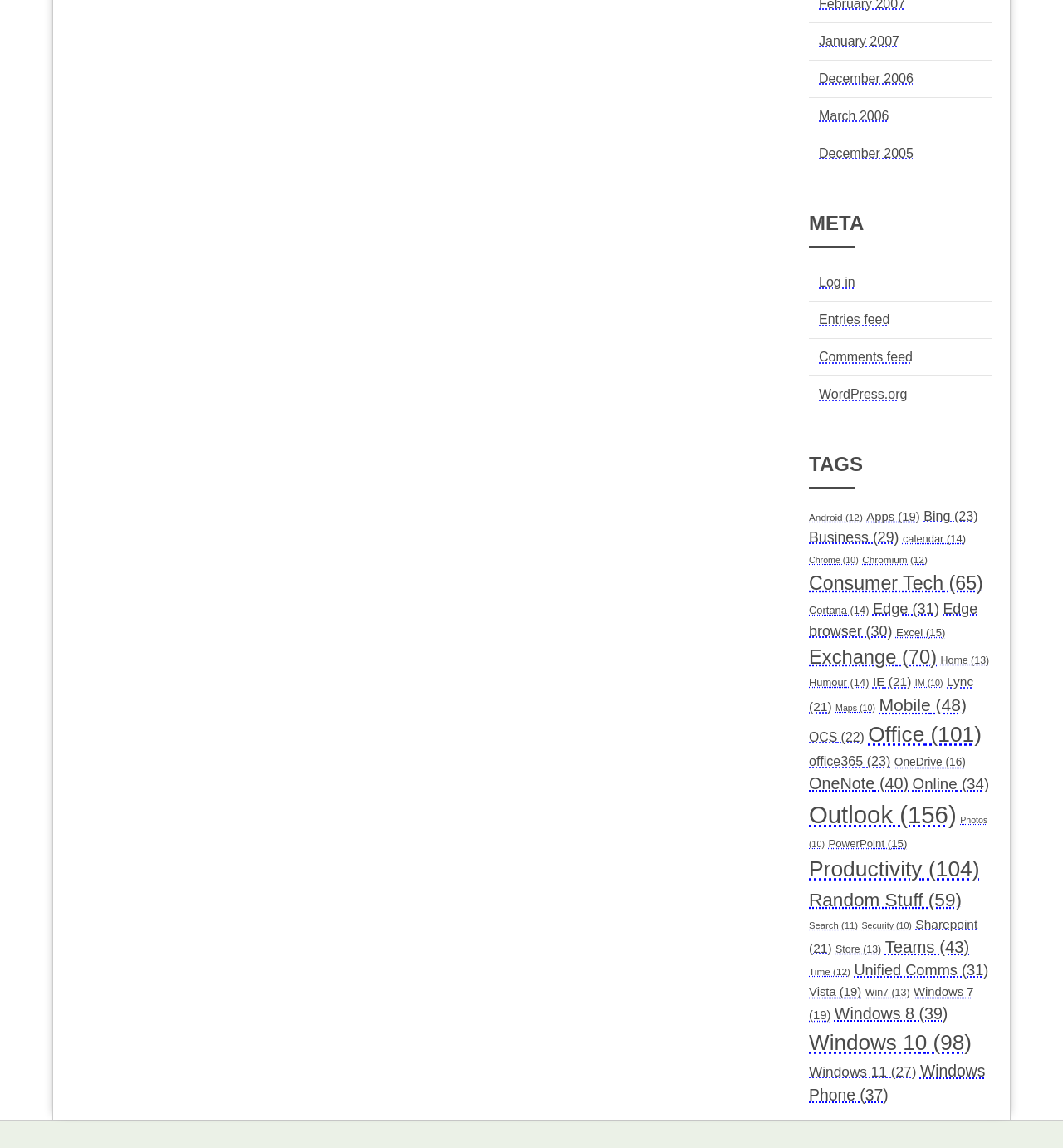Provide a brief response to the question below using a single word or phrase: 
How many items are in the 'Outlook' category?

156